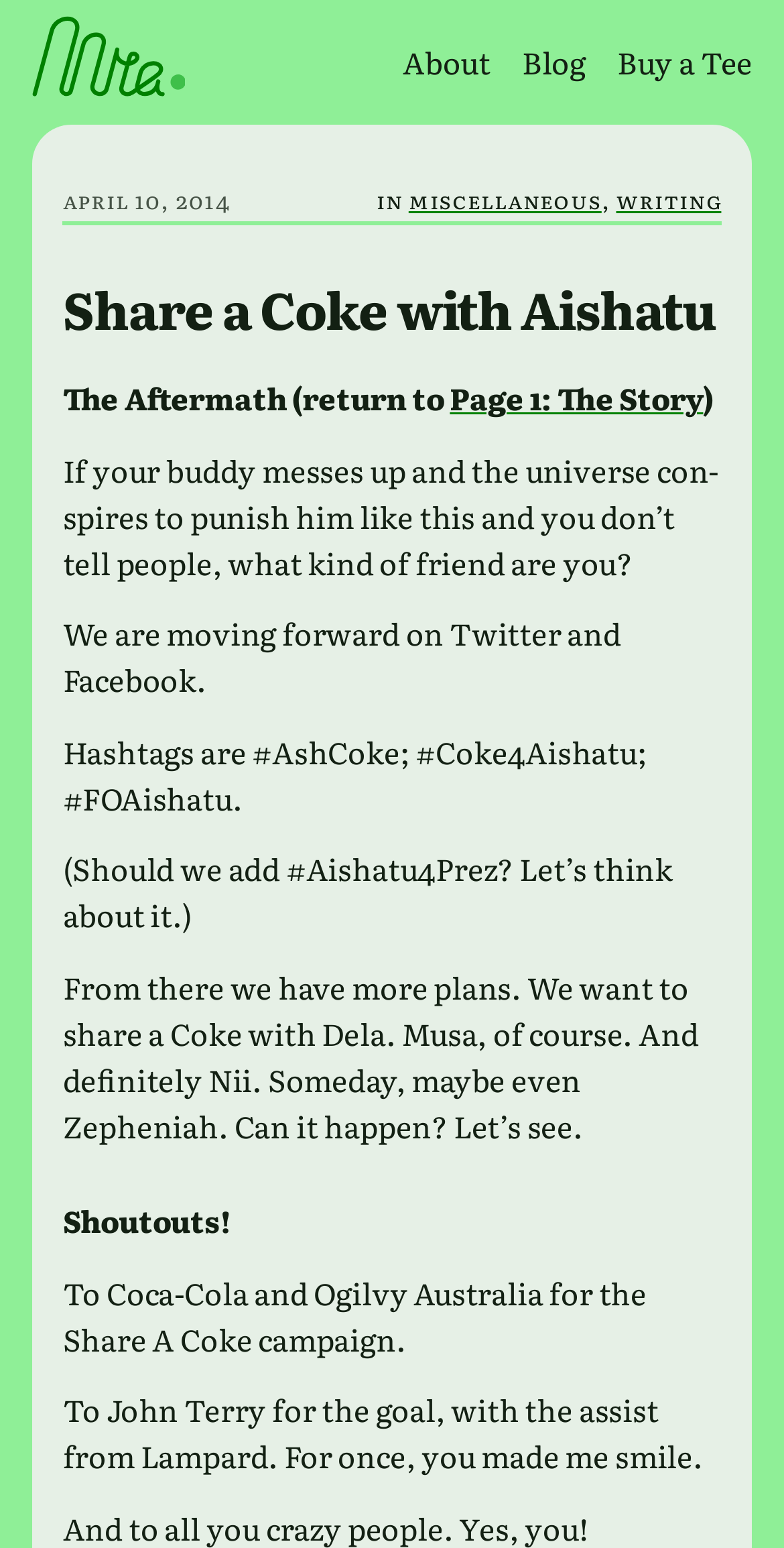Provide the bounding box coordinates for the UI element that is described by this text: "Miscellaneous". The coordinates should be in the form of four float numbers between 0 and 1: [left, top, right, bottom].

[0.521, 0.119, 0.767, 0.14]